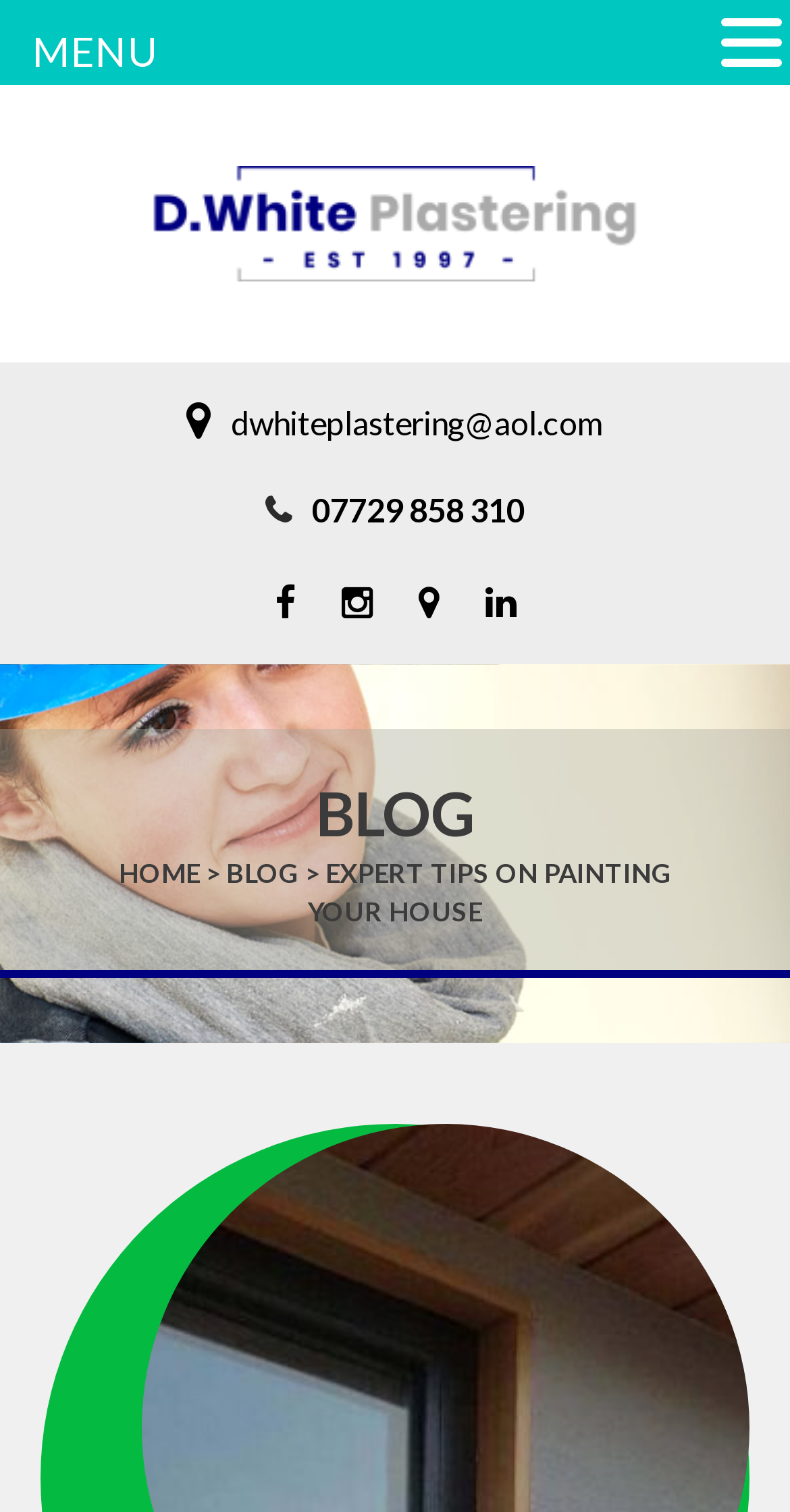Using the information in the image, give a detailed answer to the following question: How many main navigation links are there?

I counted the number of link elements in the LayoutTable, specifically the ones with the text 'HOME', 'BLOG', and the '>' symbol. These links have similar bounding box coordinates and are likely part of the main navigation.